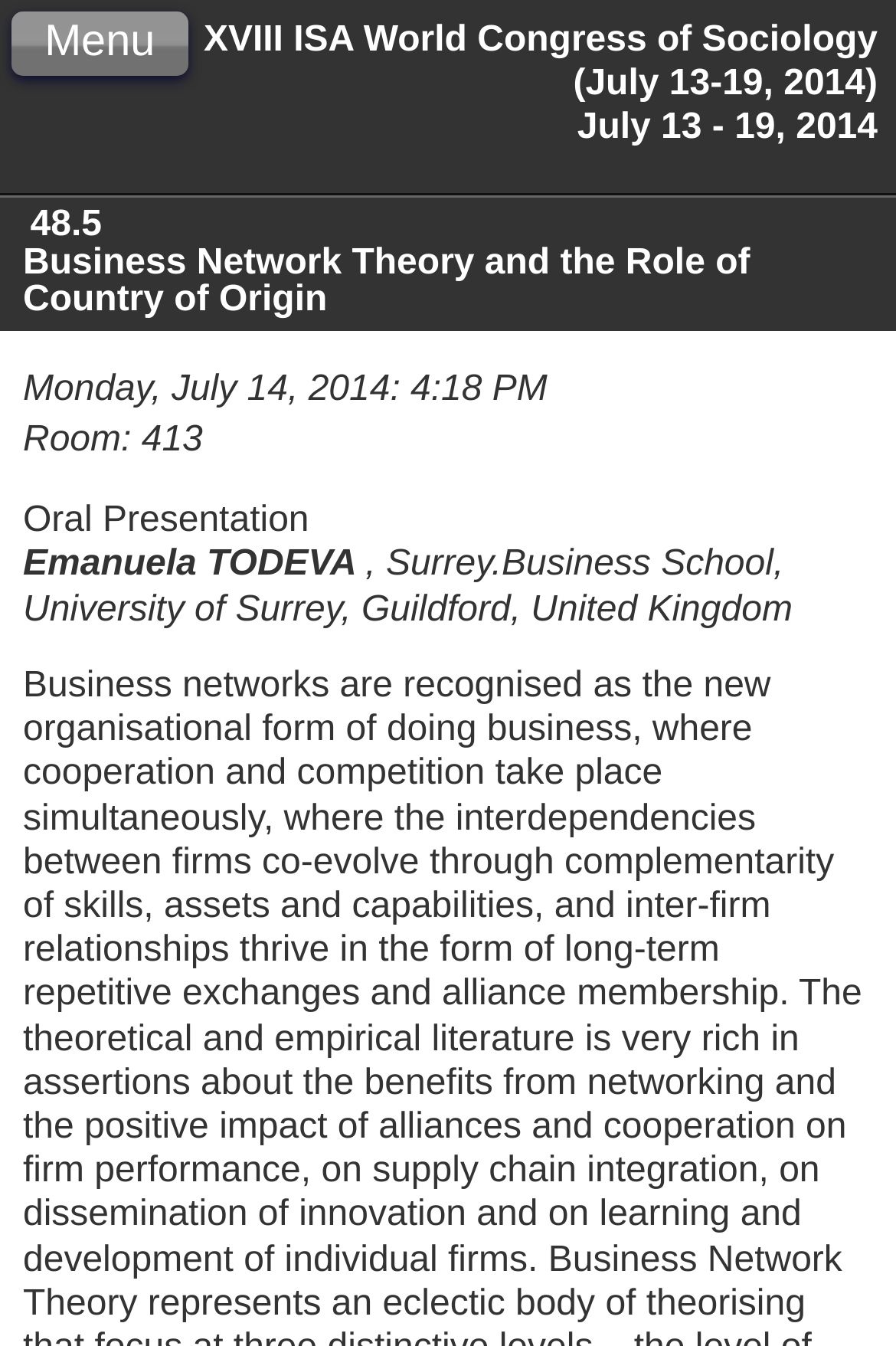Give a detailed account of the webpage's layout and content.

The webpage appears to be a conference abstract page, specifically for the XVIII ISA World Congress of Sociology. At the top, there is a heading that displays the conference title and dates, "XVIII ISA World Congress of Sociology (July 13-19, 2014)". Below this heading, there is a button labeled "Menu" located at the top-left corner of the page.

Further down, there is another heading that presents the abstract title, "48.5 Business Network Theory and the Role of Country of Origin". This heading spans the entire width of the page.

On the left side of the page, there are several lines of text that provide details about the presentation. The first line displays the date and time of the presentation, "Monday, July 14, 2014: 4:18 PM". Below this, there is a line that indicates the room number, "Room: 413". The next line specifies the type of presentation, "Oral Presentation".

The presenter's information is listed below, with the name "Emanuela TODEVA" followed by a comma, and then the affiliation, "Surrey Business School, University of Surrey, Guildford, United Kingdom".